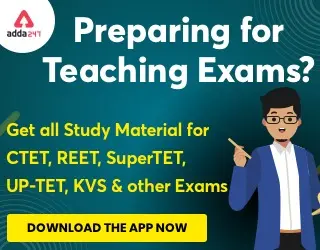Describe the image with as much detail as possible.

The image promotes the ADDA247 app, targeting individuals preparing for various teaching exams, including CTET, REET, SuperTET, UP-TET, and KVS. It features a character, likely a guide or instructor, who is encouraging viewers with a gesture, reinforcing the message of preparation and support. The text reads, "Preparing for Teaching Exams?" and emphasizes access to comprehensive study materials. A clear call to action, "DOWNLOAD THE APP NOW," encourages potential users to engage with the platform for their exam preparation needs. The design follows a clean and informative layout, ideal for educational promotion.